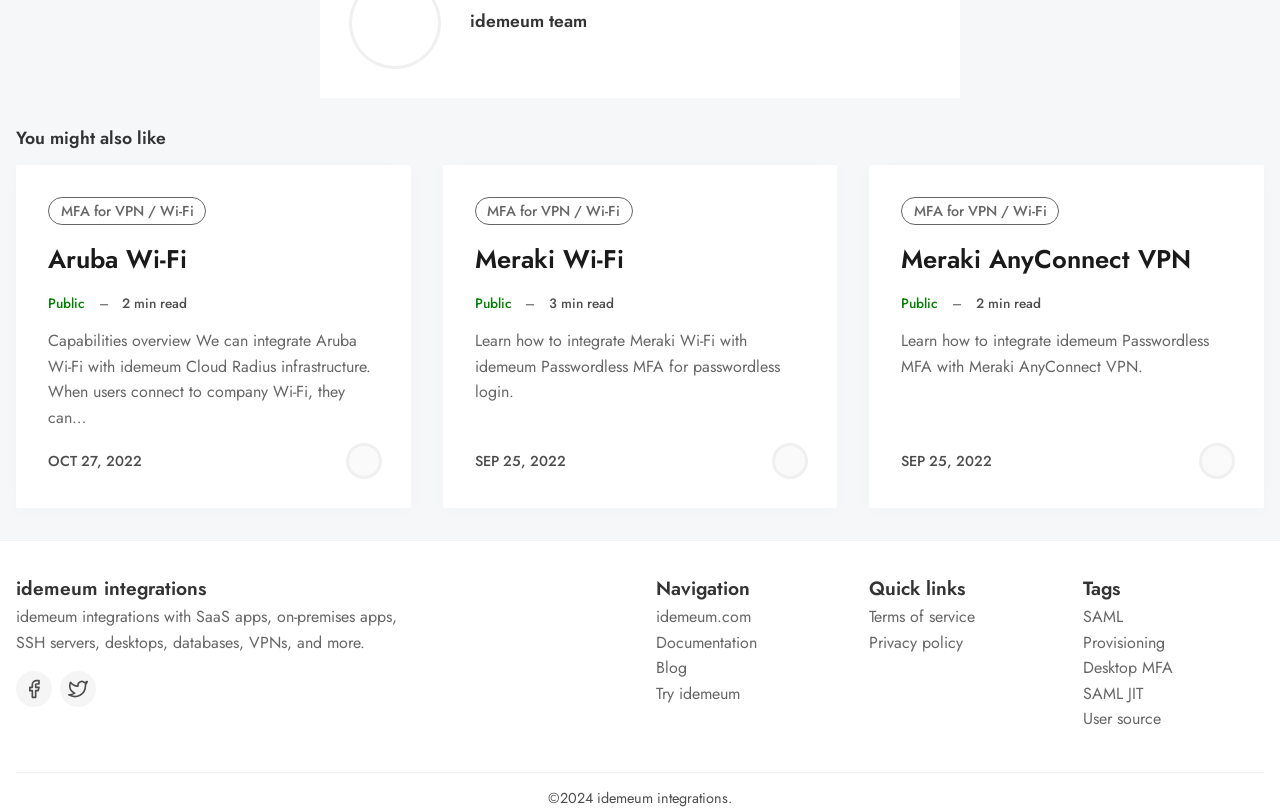Identify the bounding box coordinates of the section to be clicked to complete the task described by the following instruction: "Explore the 'idemeum integrations' page". The coordinates should be four float numbers between 0 and 1, formatted as [left, top, right, bottom].

[0.012, 0.708, 0.161, 0.743]